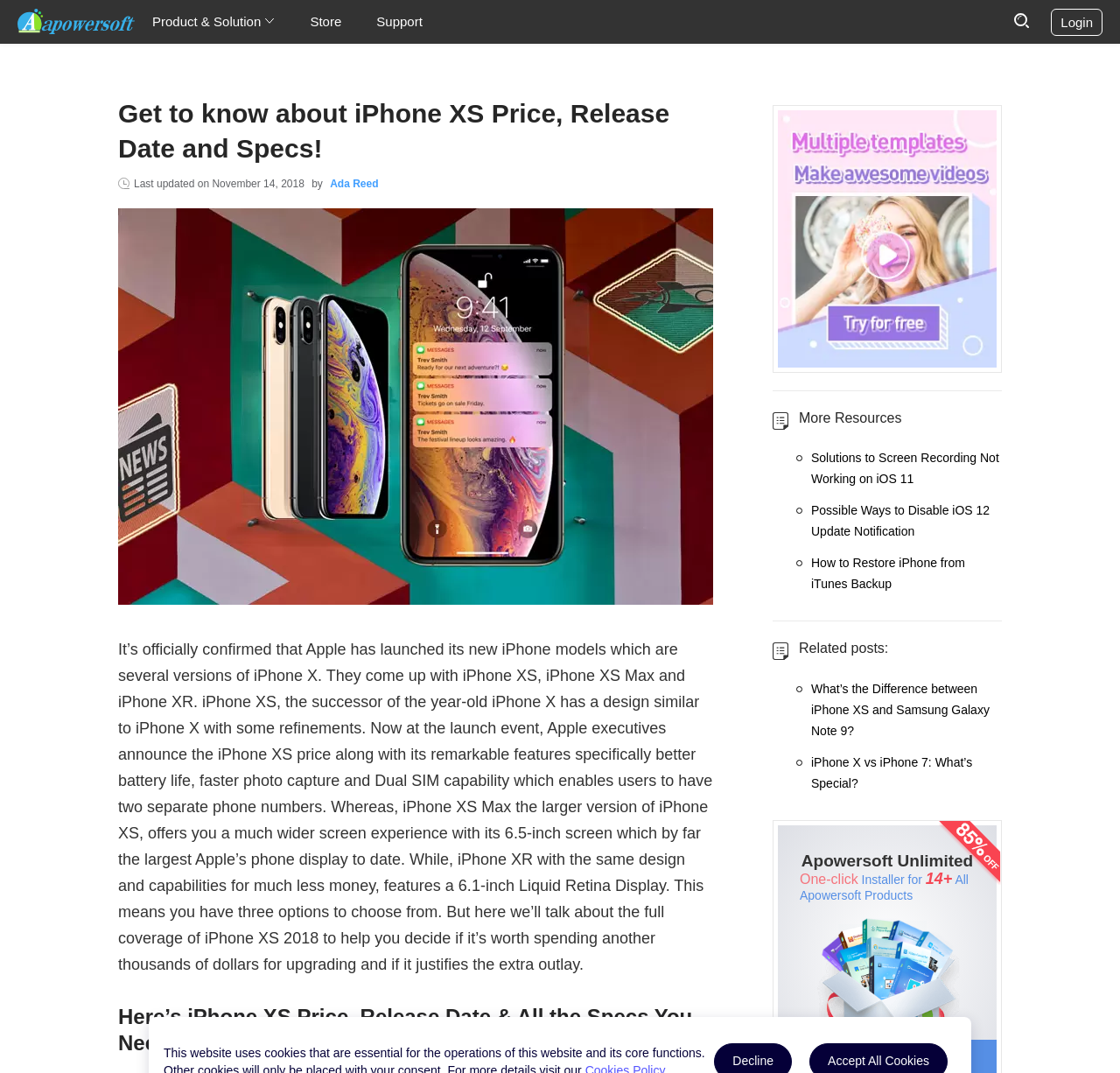Who is the author of the article?
Answer briefly with a single word or phrase based on the image.

Ada Reed